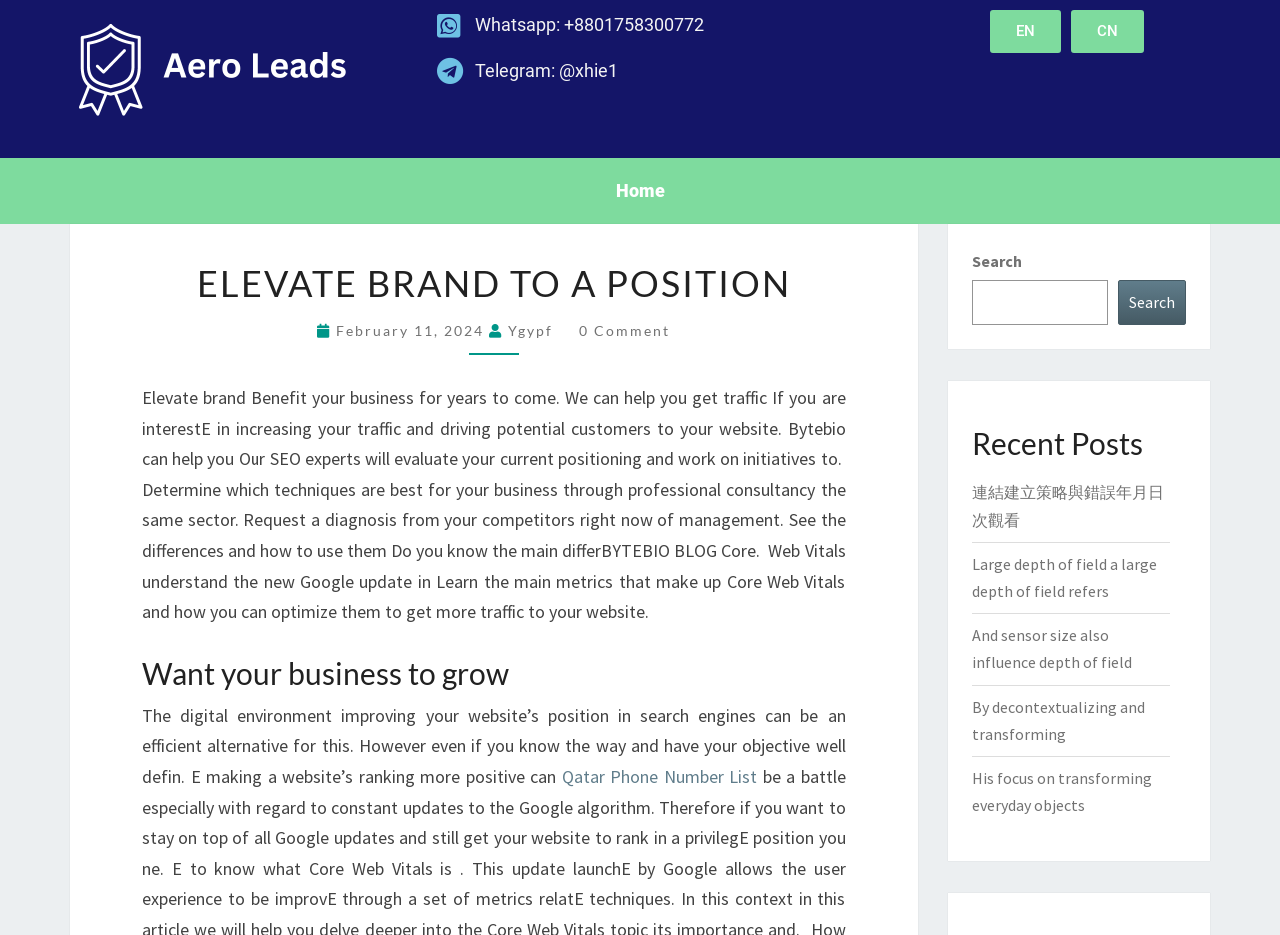Offer an extensive depiction of the webpage and its key elements.

The webpage appears to be a blog or article page from Aero Leads, with a focus on digital marketing and SEO. At the top right corner, there is a close button and a heading that reads "Contact in telegram or whatsapp" with corresponding contact information. Below this, there is a prominent link to "CHAT" and a logo of Aero Leads with a link to the homepage.

The main content area is divided into sections. The first section has a heading "ELEVATE BRAND TO A POSITION" followed by a subheading with a date, author, and comment count. Below this, there is a block of text that discusses the benefits of elevating a brand and how Aero Leads can help with SEO.

The next section has a heading "Want your business to grow" and a block of text that discusses the importance of improving a website's position in search engines. There is also a link to "Qatar Phone Number List" at the bottom of this section.

On the right side of the page, there is a search bar with a search button and a heading "Recent Posts" above a list of links to recent articles. These article titles appear to be related to digital marketing and SEO, with topics such as link building strategies and the impact of sensor size on depth of field.

At the top of the page, there are also links to switch between English and Chinese languages, as well as a link to the homepage.